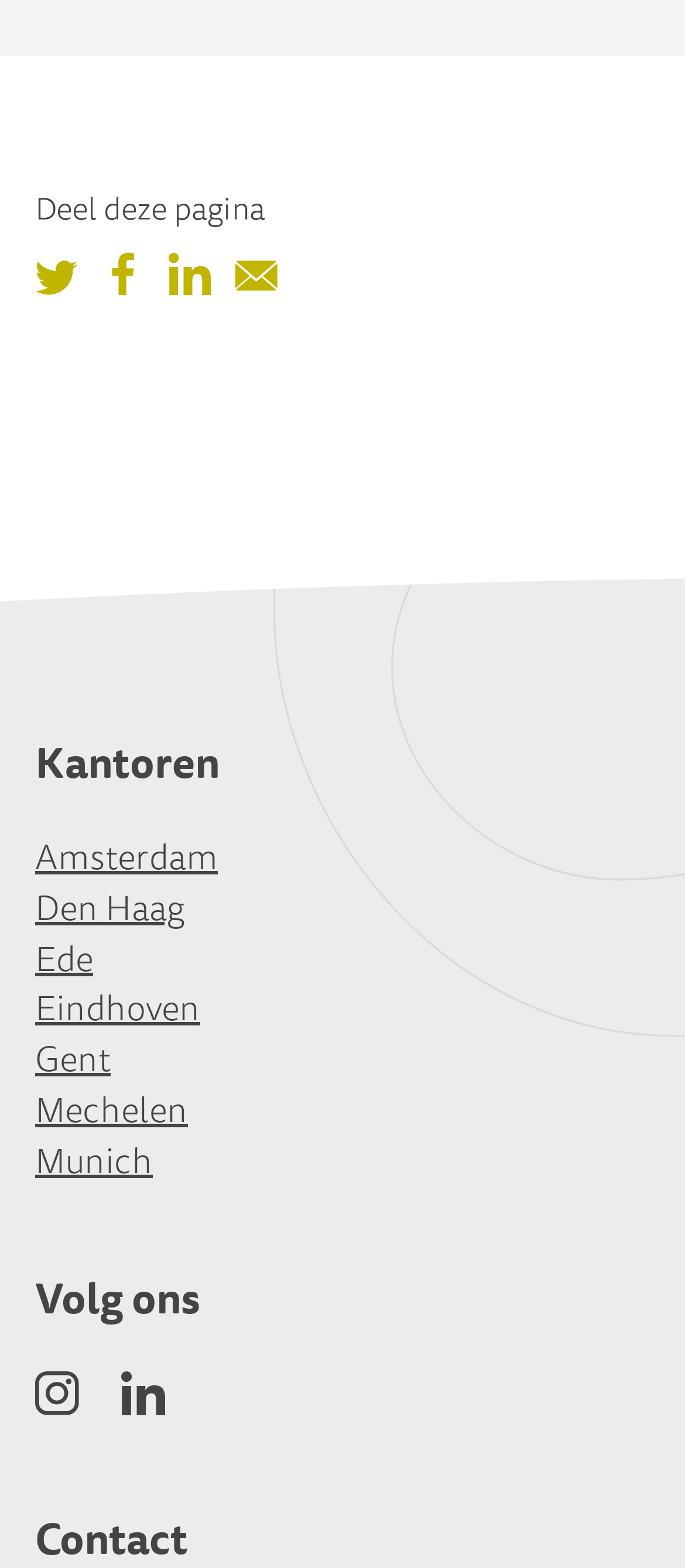Identify the bounding box coordinates for the UI element described as: "Den Haag". The coordinates should be provided as four floats between 0 and 1: [left, top, right, bottom].

[0.051, 0.565, 0.269, 0.598]